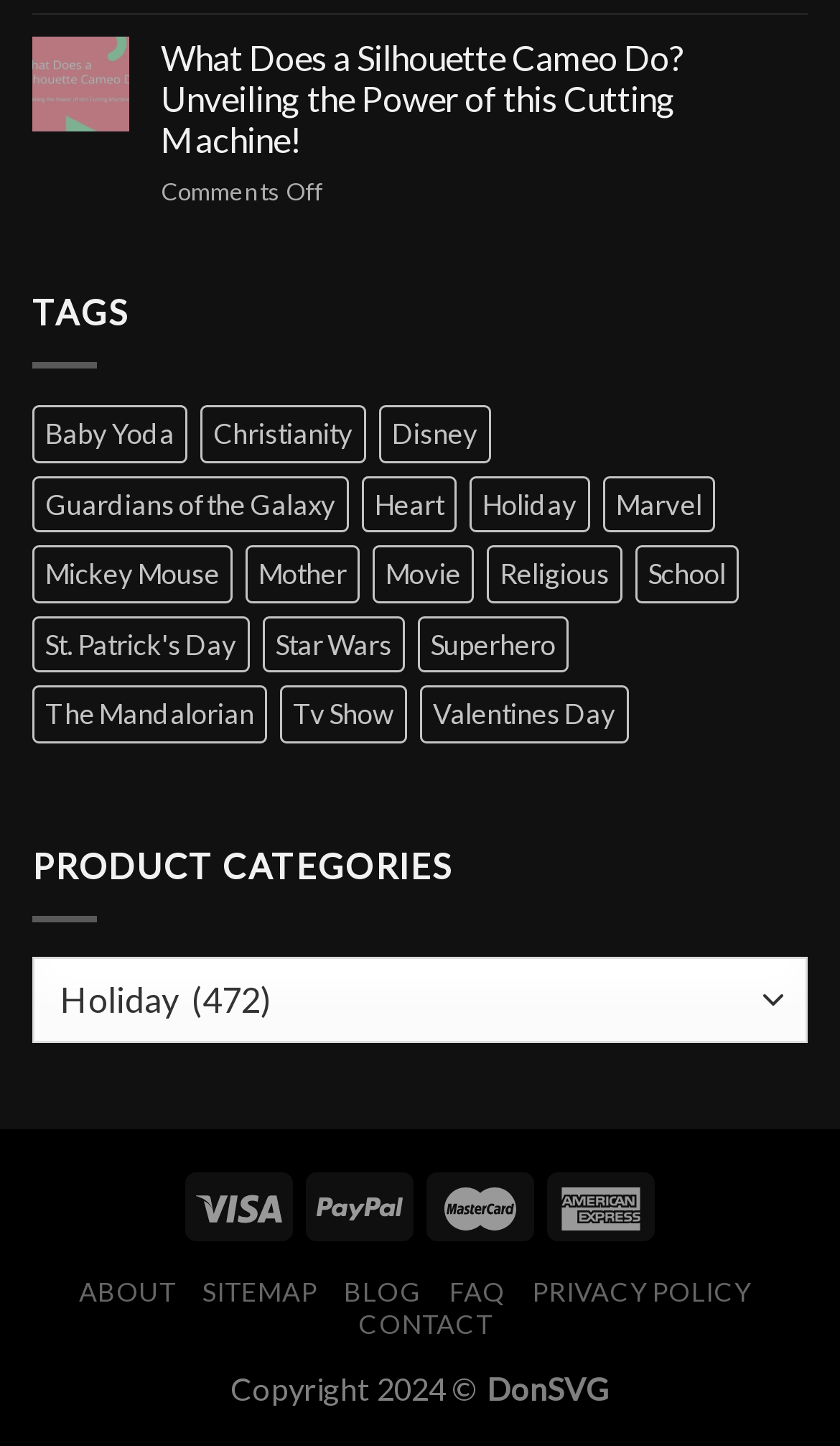Please determine the bounding box coordinates of the element's region to click for the following instruction: "View all posts".

None